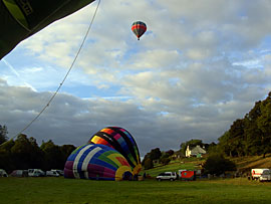Detail every significant feature and component of the image.

The image captures a vibrant scene of hot air ballooning in a picturesque outdoor setting. In the foreground, a colorful hot air balloon is partially inflated on the grassy ground, its vibrant patterns showcasing a mix of bold colors. Above, another balloon rises gracefully into the sky, adding to the sense of adventure and exploration inherent in ballooning. The backdrop features a lush, green landscape dotted with trees and a distant white house, set against a sky filled with fluffy clouds, hinting at an ideal day for flying. Several vehicles are parked nearby, suggesting a gathering of enthusiasts and participants at this enjoyable outdoor event. This scene beautifully encapsulates the excitement and community spirit of the North West Balloon and Airship Club's activities.